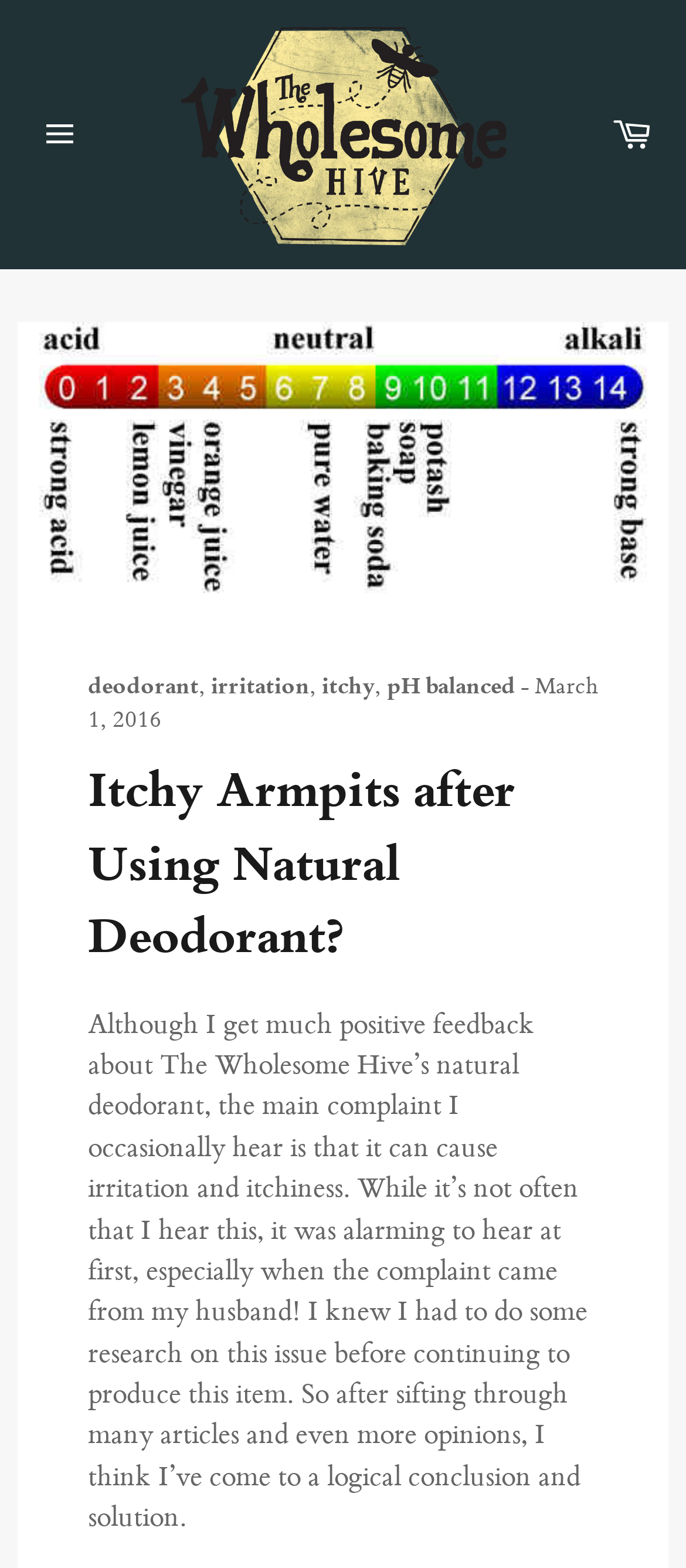Extract the bounding box for the UI element that matches this description: "alt="The Wholesome Hive"".

[0.263, 0.011, 0.737, 0.16]